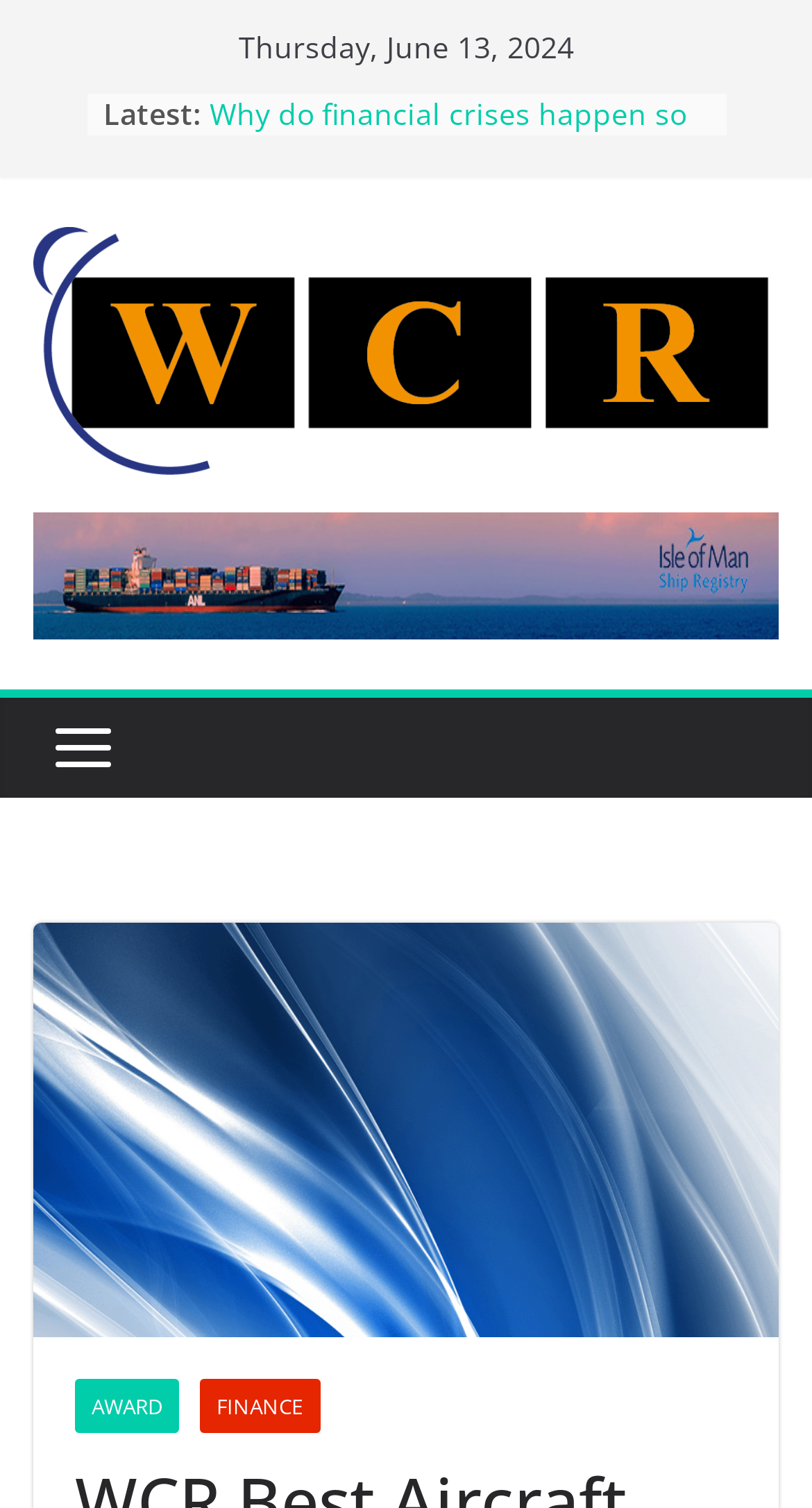What is the name of the award displayed on the webpage?
Please craft a detailed and exhaustive response to the question.

I found an image with the text 'AWARD' on the webpage, which is located at the bottom section of the page.